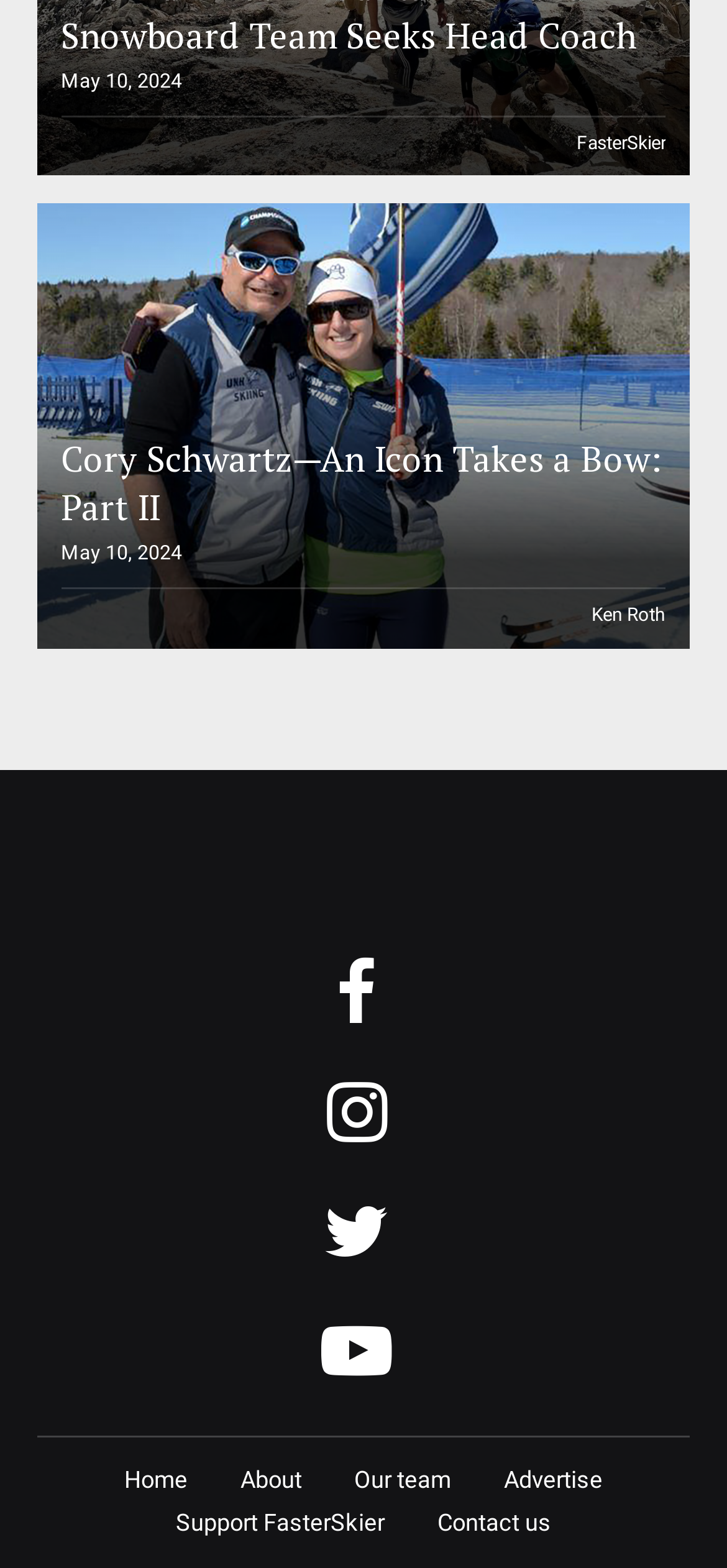Please analyze the image and give a detailed answer to the question:
What is the date of the article?

The date of the article can be found at the top of the webpage, where it says 'May 10, 2024' in a static text element.